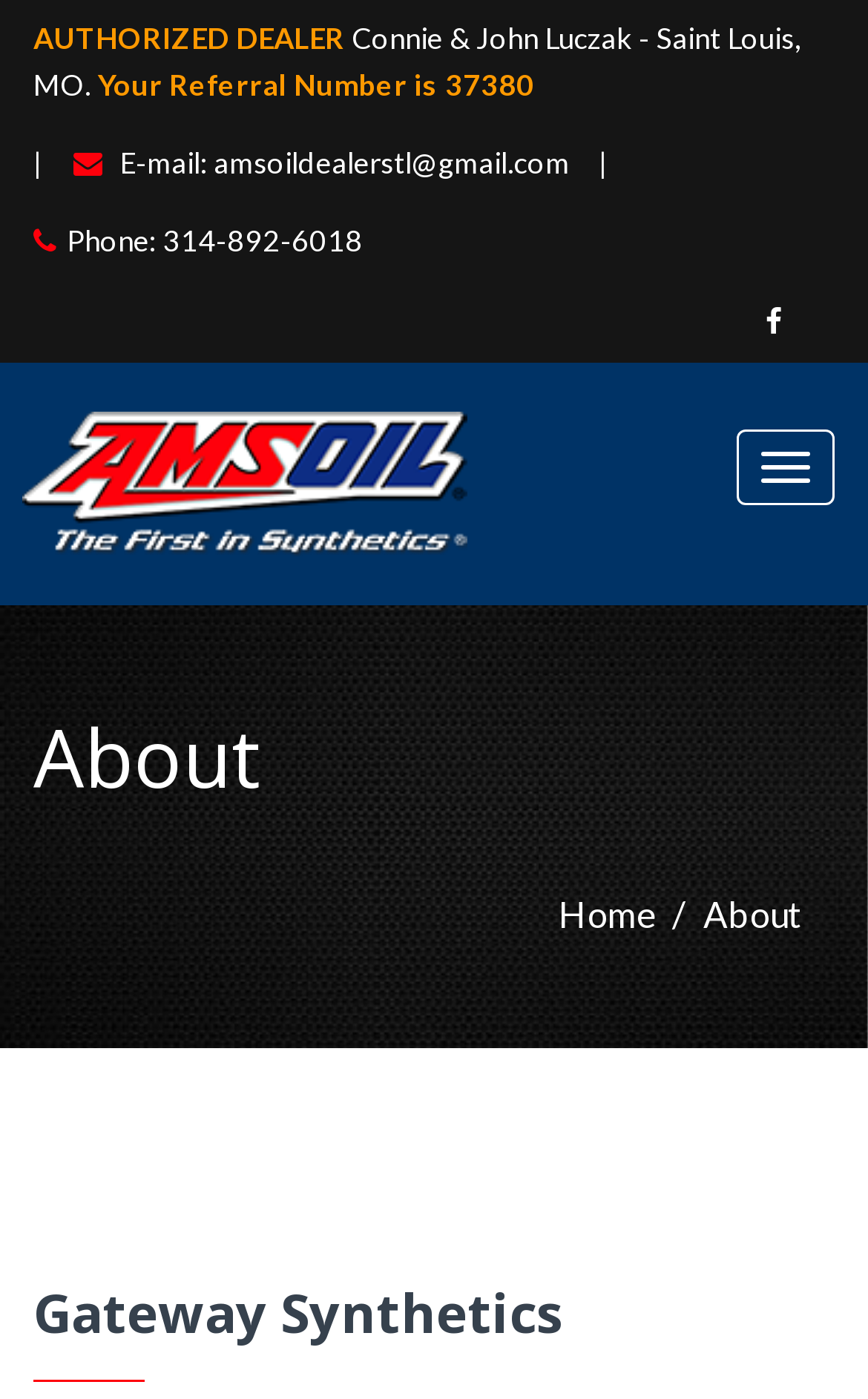Using floating point numbers between 0 and 1, provide the bounding box coordinates in the format (top-left x, top-left y, bottom-right x, bottom-right y). Locate the UI element described here: parent_node: Toggle navigation

[0.0, 0.259, 0.564, 0.433]